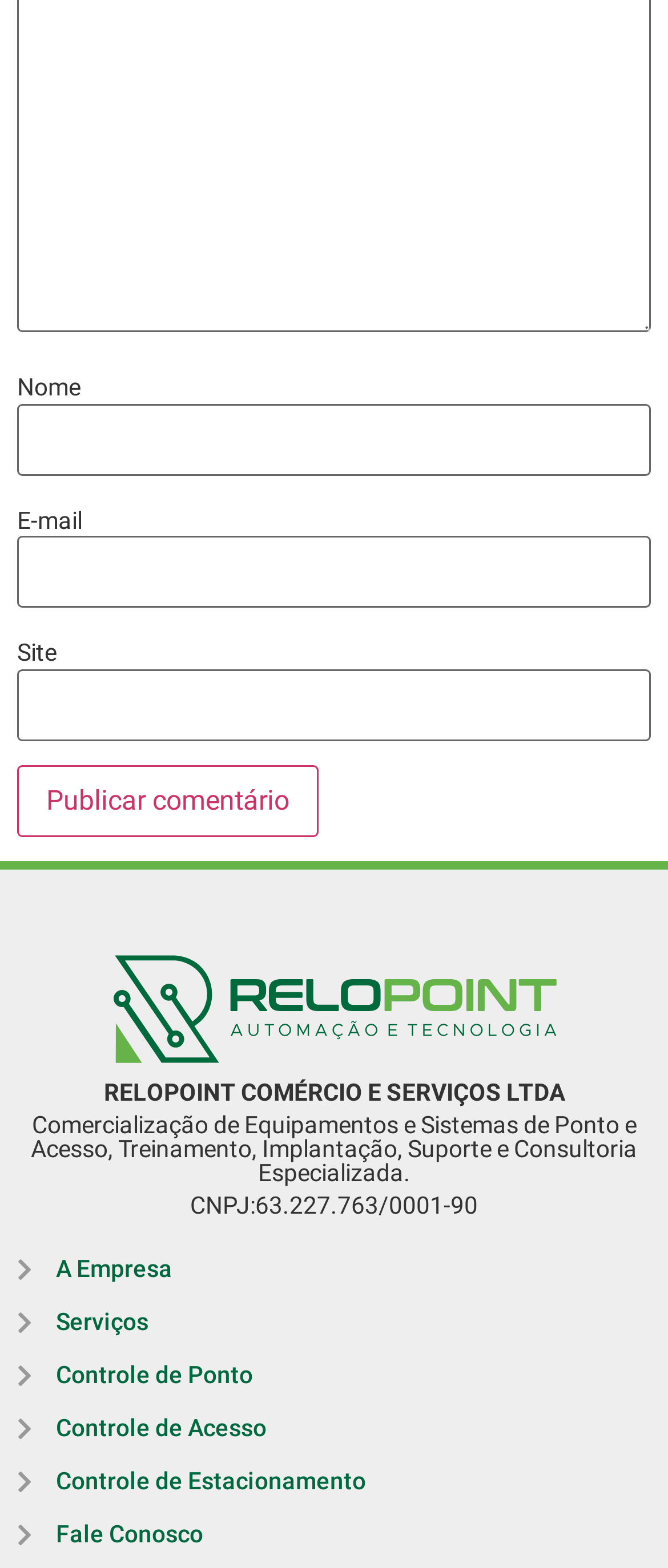Locate the bounding box coordinates of the region to be clicked to comply with the following instruction: "Visit the 'CORONAVIRUS' page". The coordinates must be four float numbers between 0 and 1, in the form [left, top, right, bottom].

None